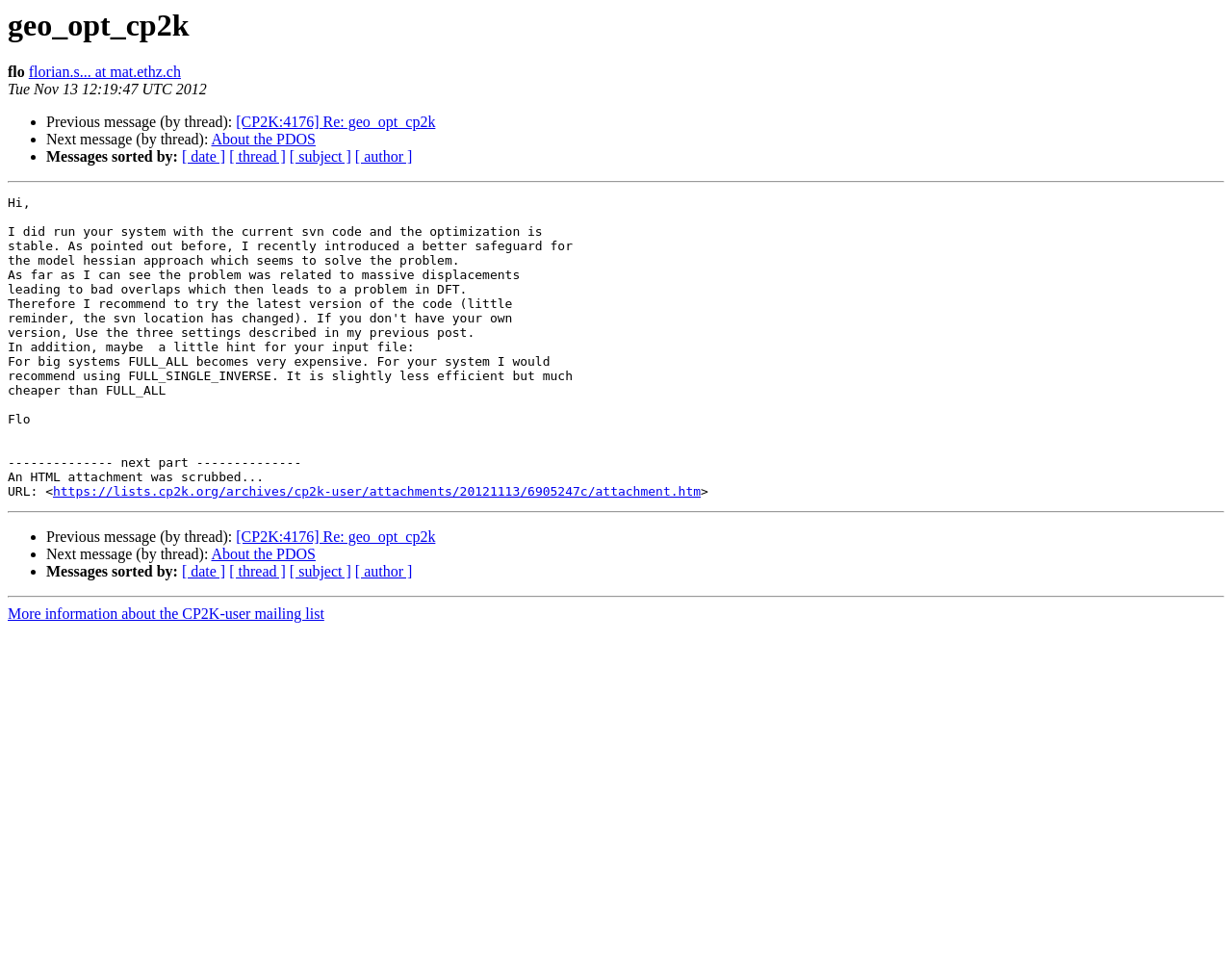How many links are there in the 'Messages sorted by' section?
Based on the screenshot, answer the question with a single word or phrase.

4